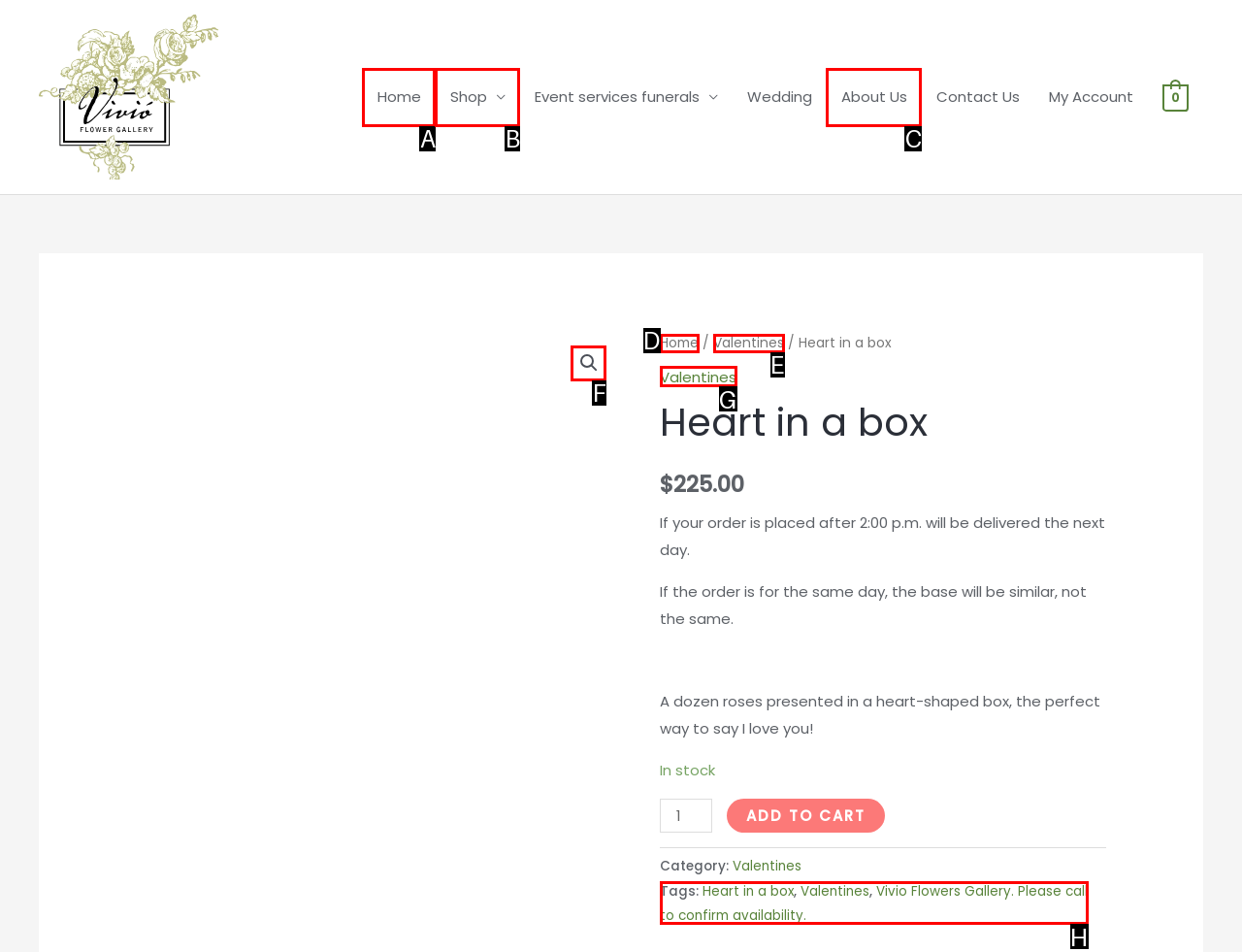From the available options, which lettered element should I click to complete this task: Search using the magnifying glass icon?

F